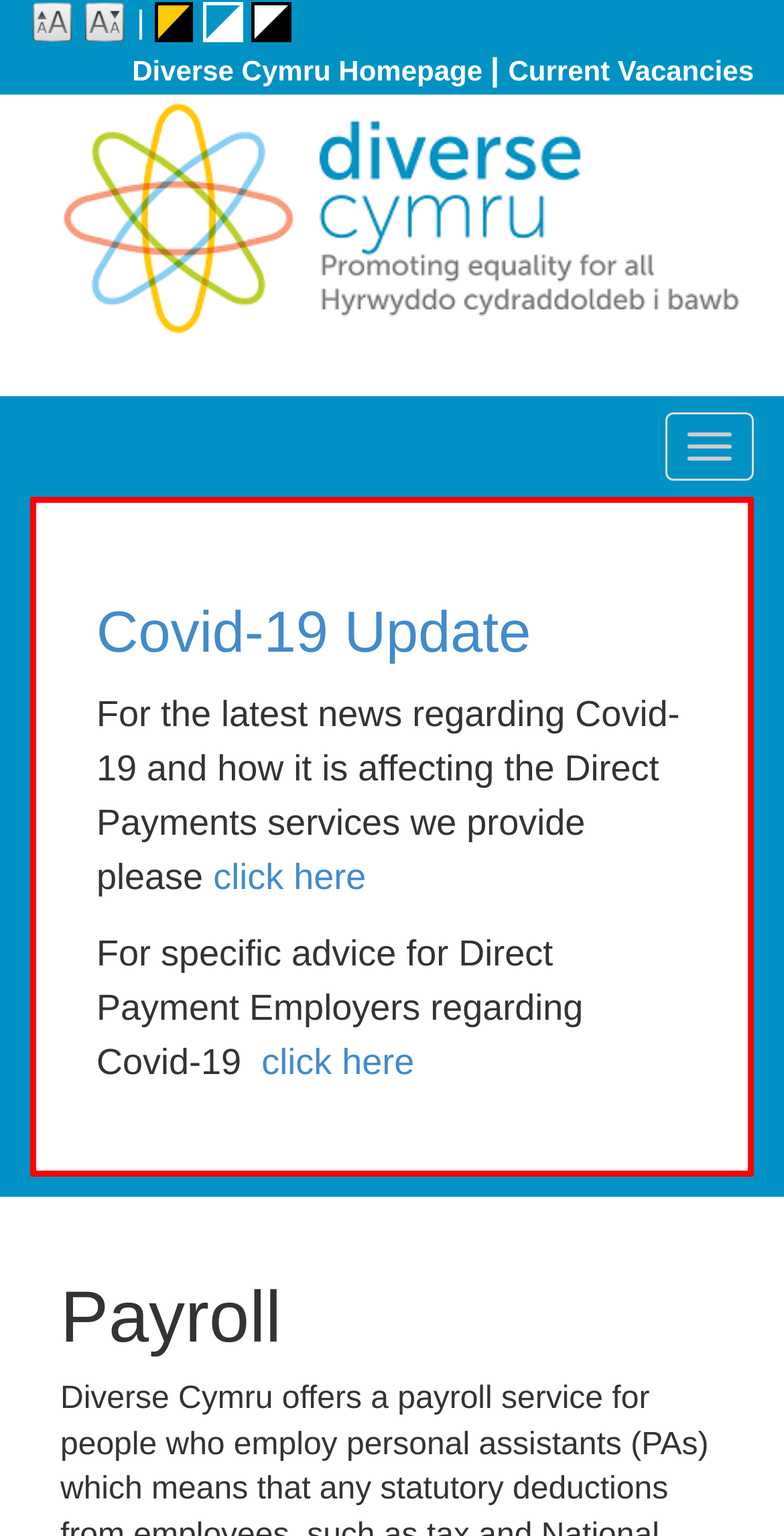Extract the bounding box coordinates for the HTML element that matches this description: "Diverse Cymru Homepage". The coordinates should be four float numbers between 0 and 1, i.e., [left, top, right, bottom].

[0.169, 0.035, 0.615, 0.056]